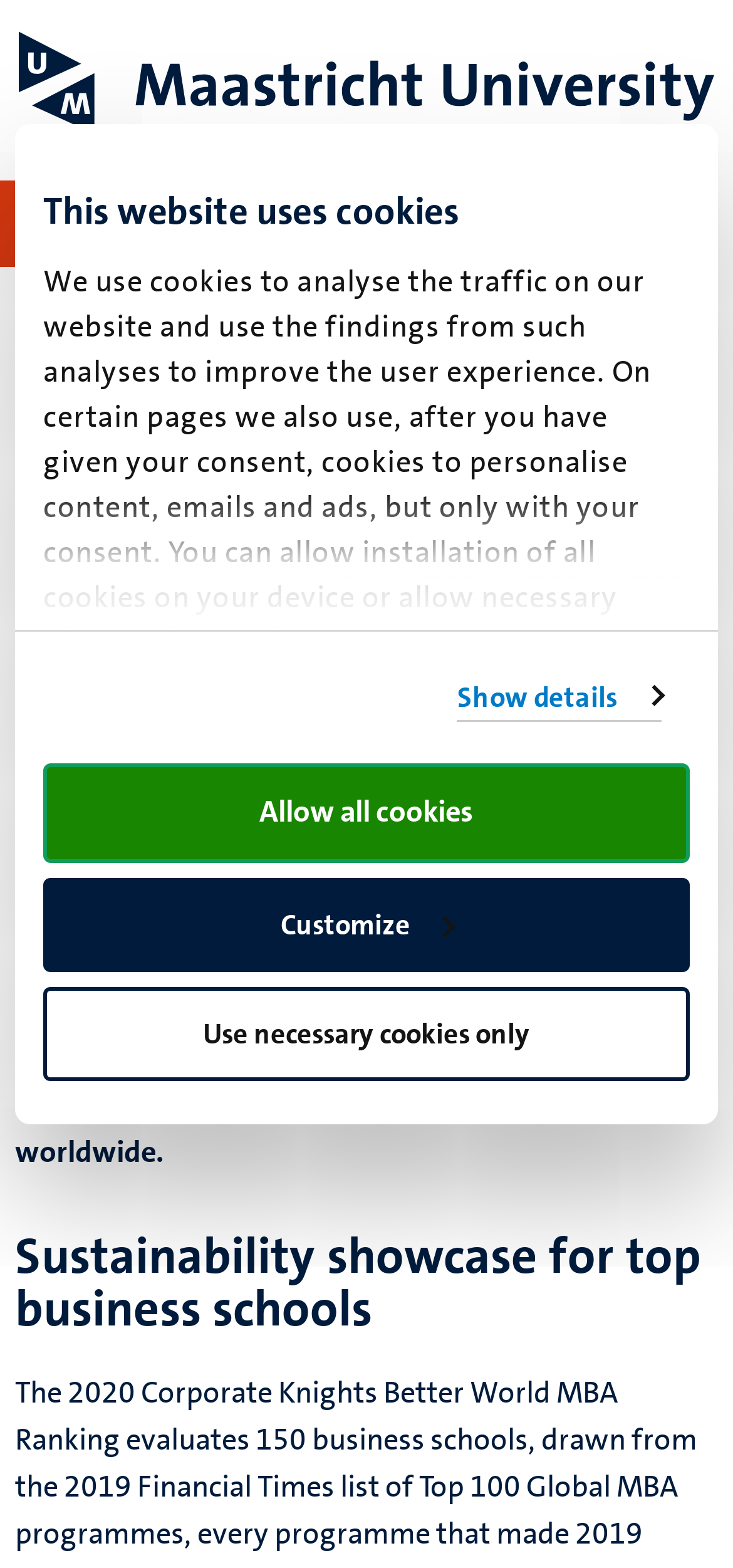What is the theme of the ranking in which MaastrichtMBA participated? Based on the image, give a response in one word or a short phrase.

Sustainable development